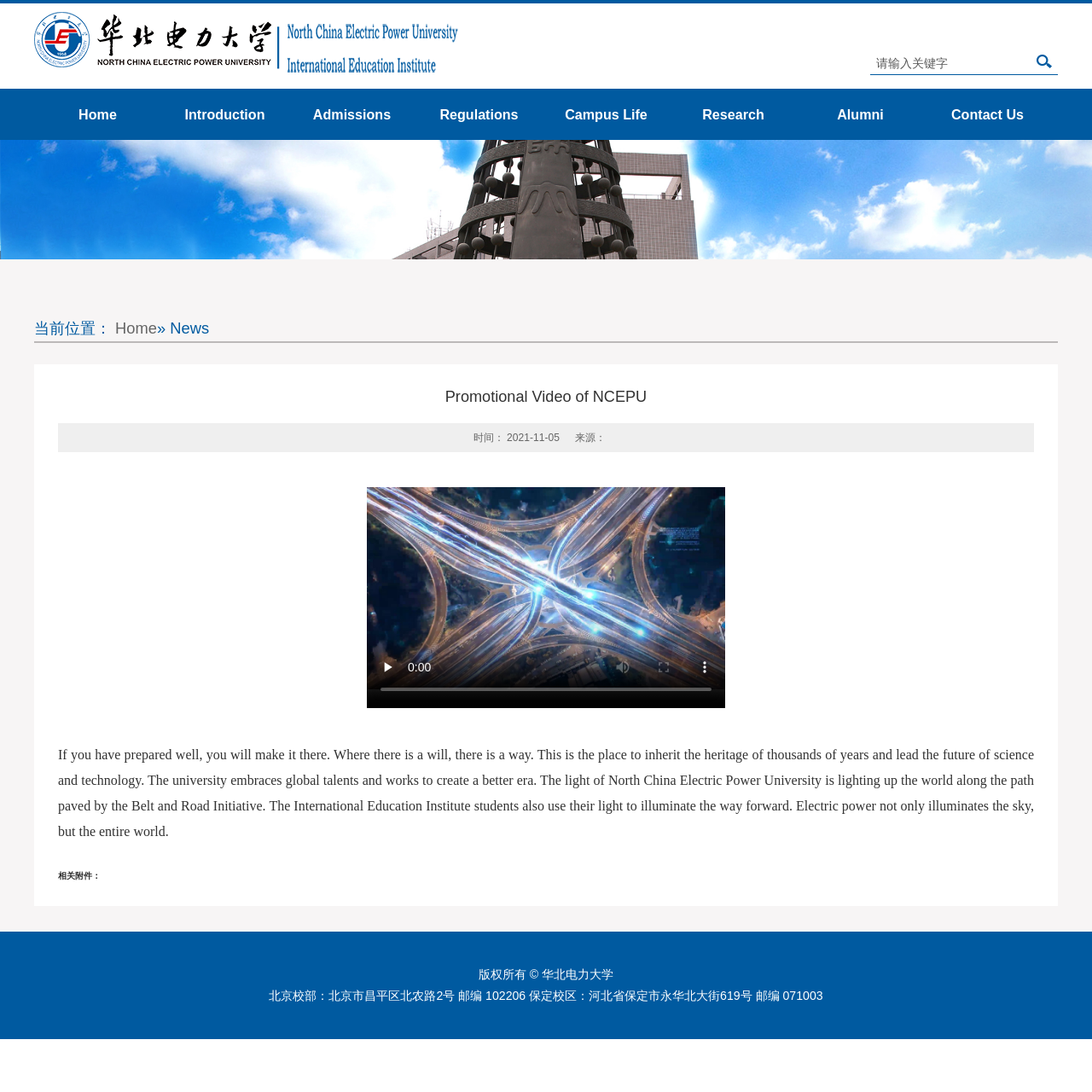Please determine the bounding box coordinates of the element to click on in order to accomplish the following task: "Enter full screen mode". Ensure the coordinates are four float numbers ranging from 0 to 1, i.e., [left, top, right, bottom].

[0.589, 0.592, 0.627, 0.629]